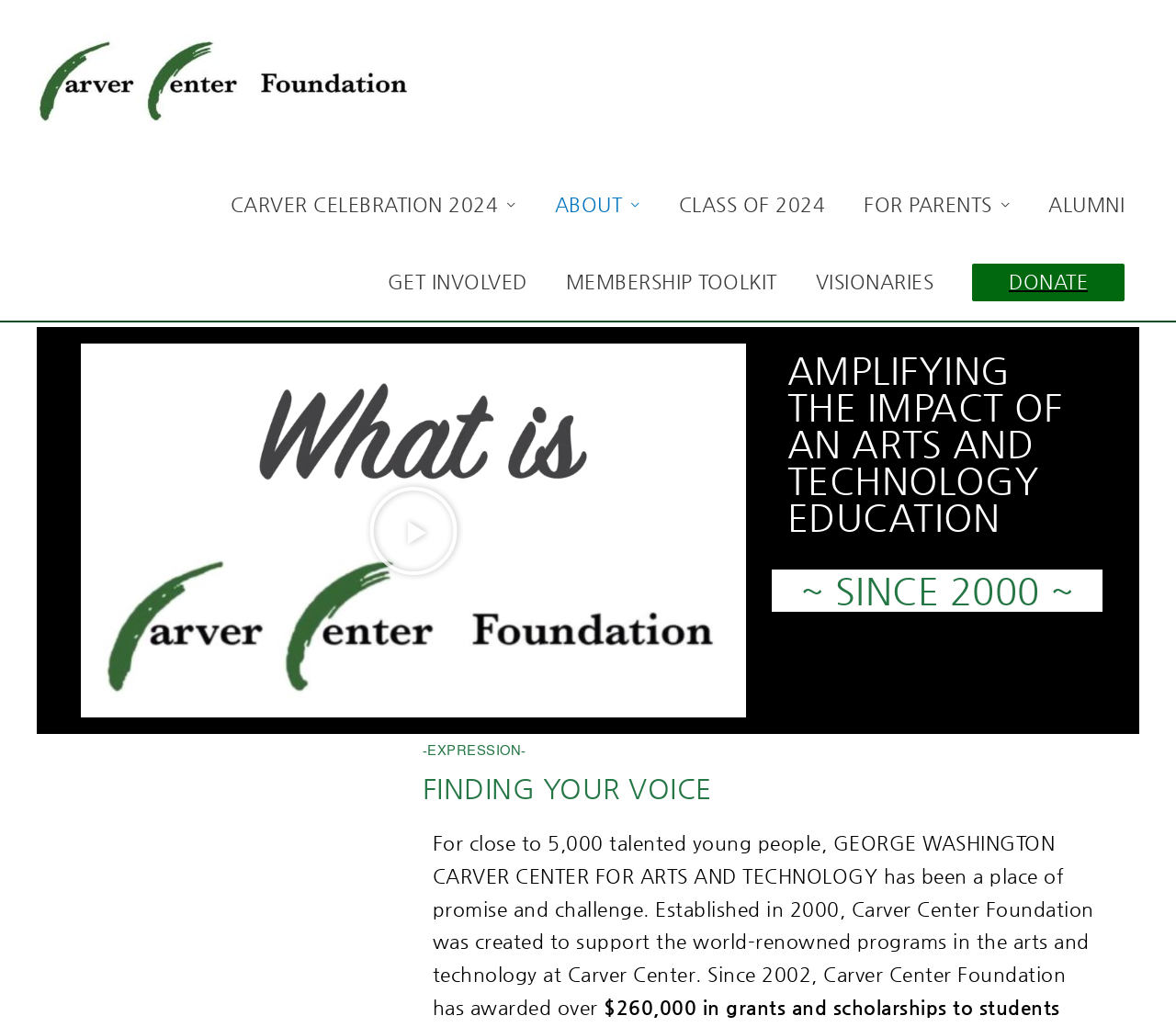Determine the bounding box coordinates for the element that should be clicked to follow this instruction: "Play the video". The coordinates should be given as four float numbers between 0 and 1, in the format [left, top, right, bottom].

[0.312, 0.472, 0.391, 0.561]